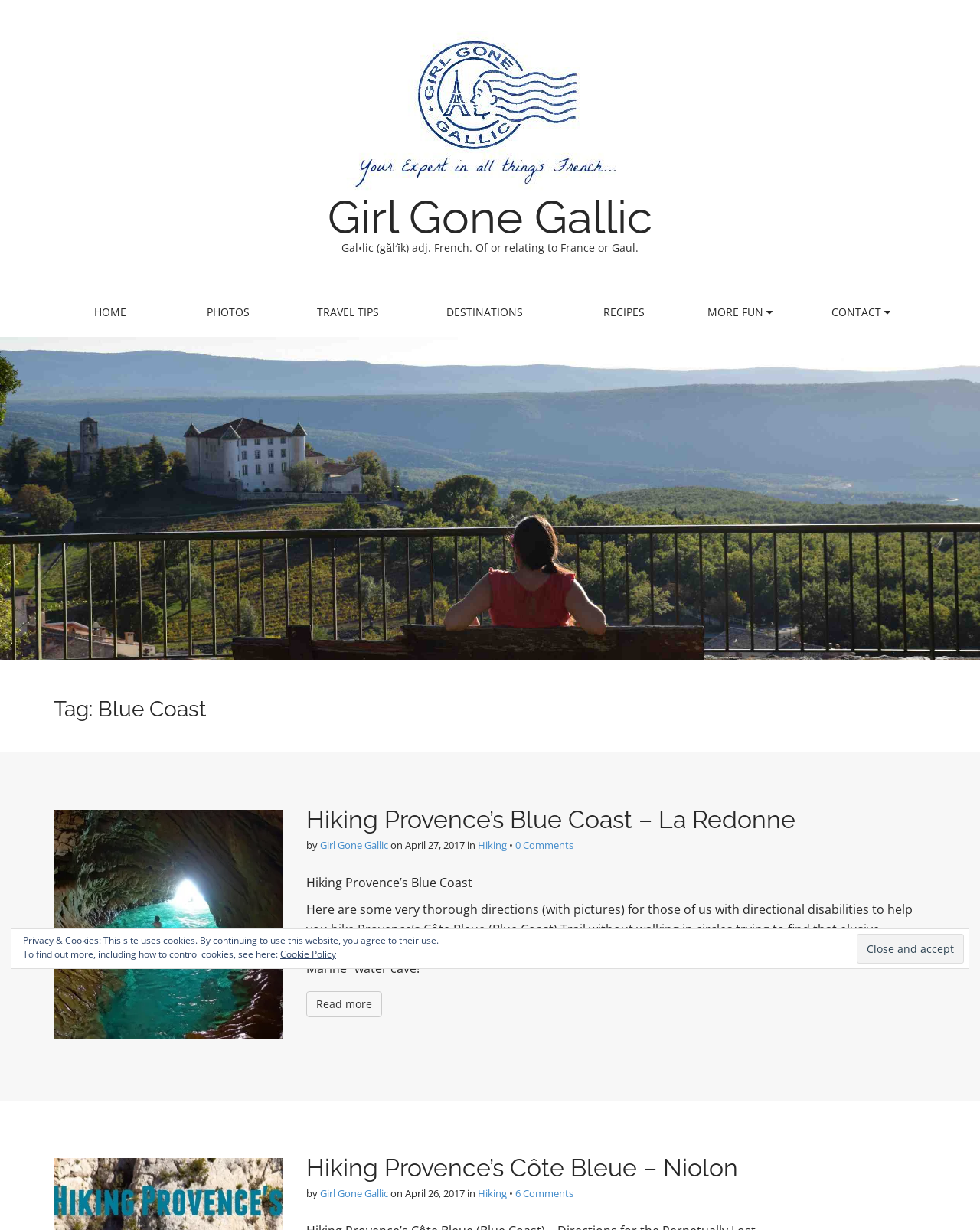Generate an in-depth caption that captures all aspects of the webpage.

The webpage is titled "Blue Coast Archives - Girl Gone Gallic" and features a prominent image of "Girl Gone Gallic" at the top, accompanied by a link to the same title. Below the image, there is a brief definition of the word "Gallic" in a static text element.

On the left side of the page, there is a main menu with links to various sections, including "HOME", "PHOTOS", "TRAVEL TIPS", "DESTINATIONS", "RECIPES", and "MORE FUN" and "CONTACT". 

The main content of the page is divided into two articles. The first article features an image of "Provence's Blue Coast - Grand Méjean La Grotte Marine" and a heading "Hiking Provence’s Blue Coast – La Redonne". The article includes a link to the same title, followed by the author's name "Girl Gone Gallic" and the date "April 27, 2017". The article's content is a brief introduction to hiking in Provence's Blue Coast, with a link to "Read more" at the end.

The second article has a heading "Hiking Provence’s Côte Bleue – Niolon" and includes a link to the same title, followed by the author's name "Girl Gone Gallic" and the date "April 26, 2017". 

At the bottom of the page, there is a complementary section with a button to "Close and accept" and a notice about the website's use of cookies, along with a link to the "Cookie Policy".